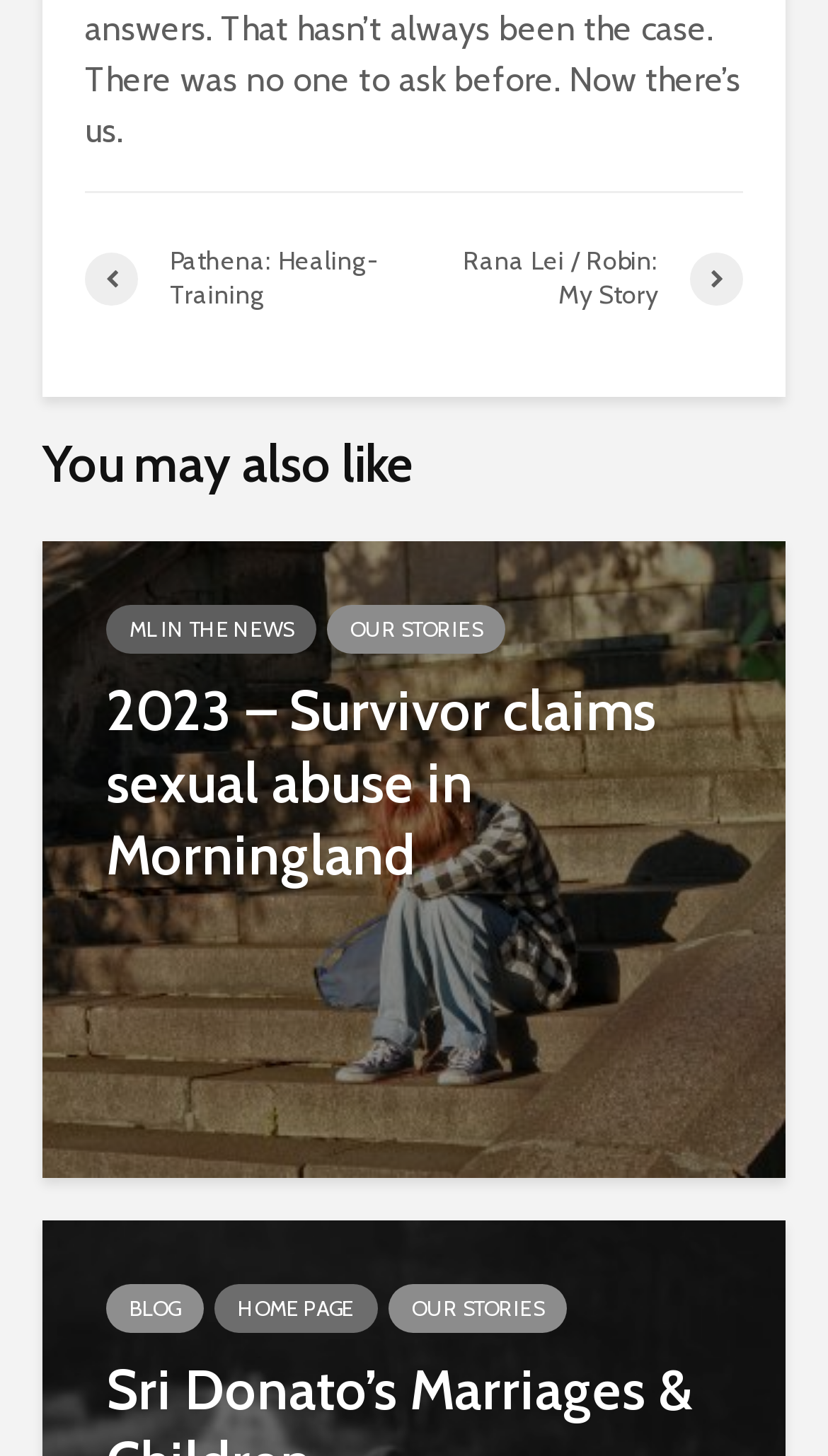From the webpage screenshot, identify the region described by ML In The News. Provide the bounding box coordinates as (top-left x, top-left y, bottom-right x, bottom-right y), with each value being a floating point number between 0 and 1.

[0.128, 0.415, 0.382, 0.449]